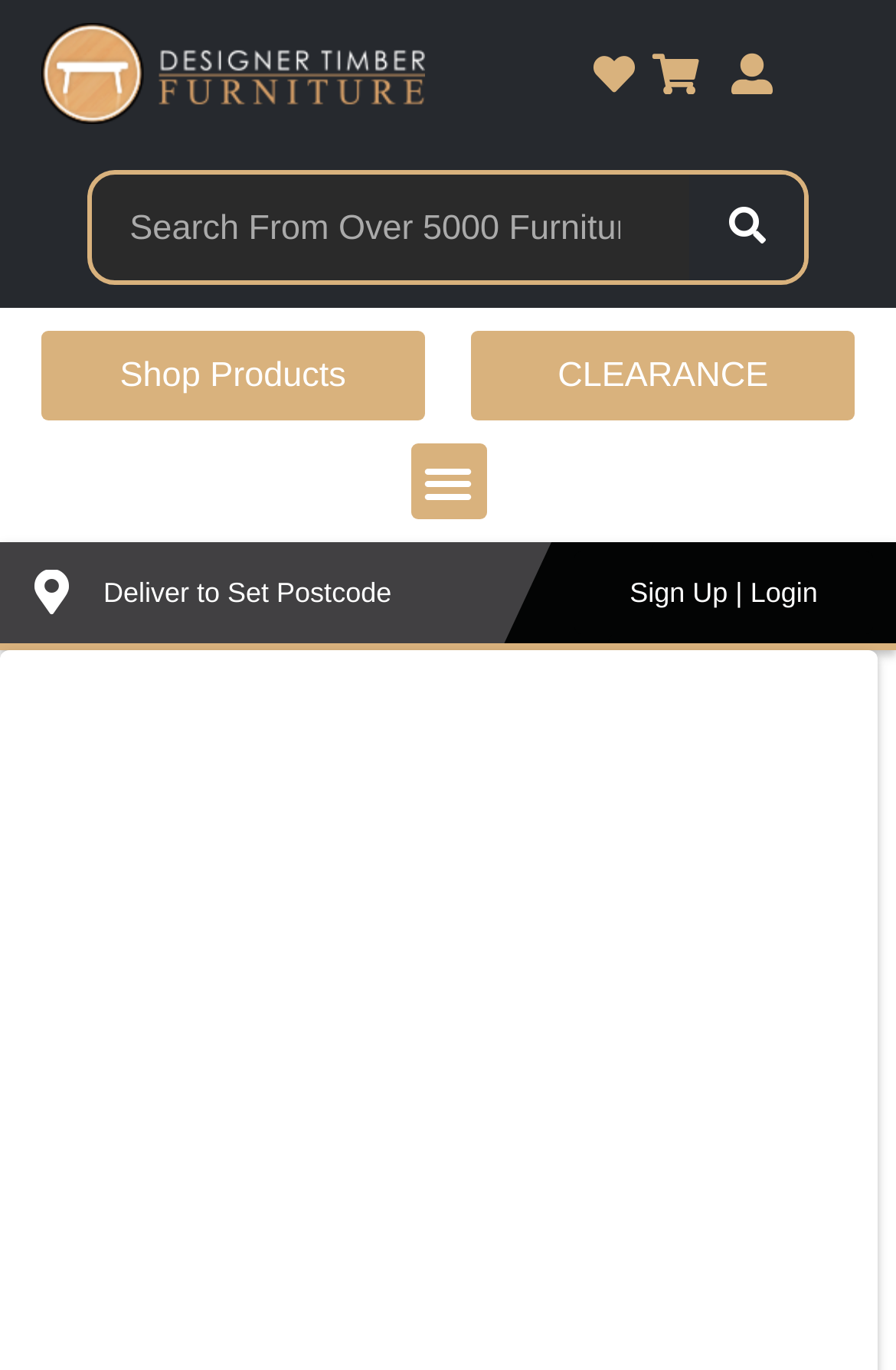Is the menu toggle button expanded?
Your answer should be a single word or phrase derived from the screenshot.

No